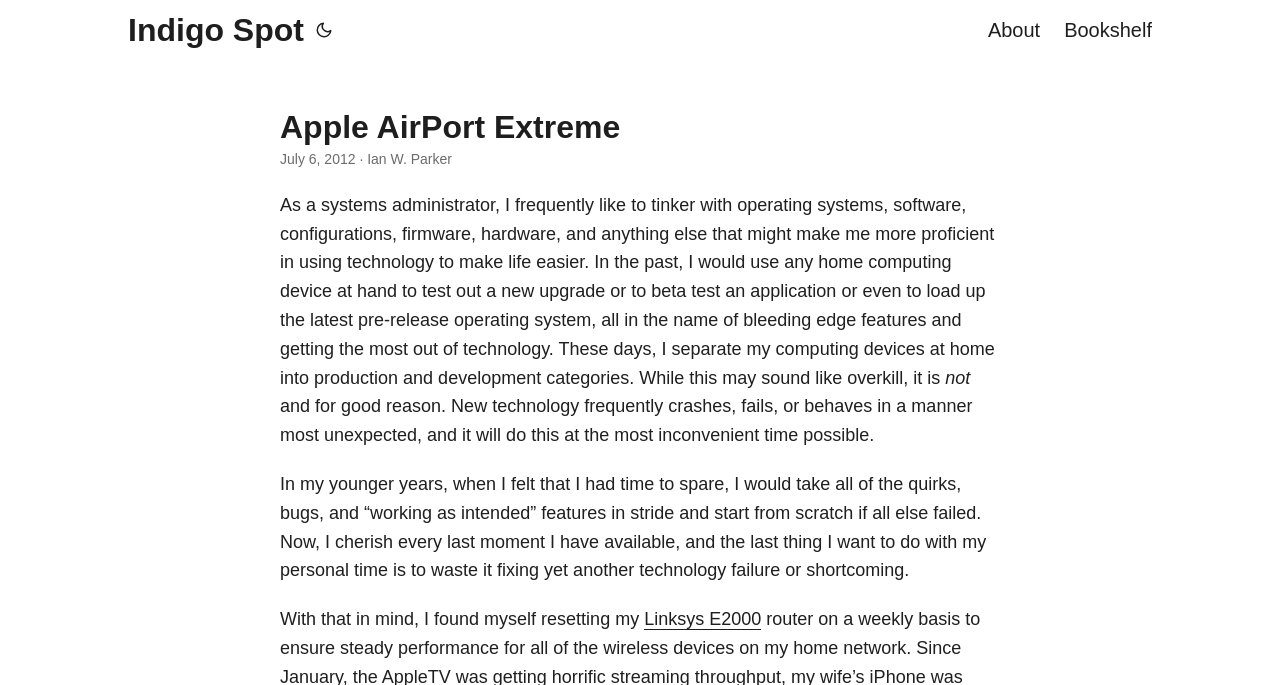Identify the bounding box coordinates of the HTML element based on this description: "title="(Alt + T)"".

[0.244, 0.0, 0.262, 0.088]